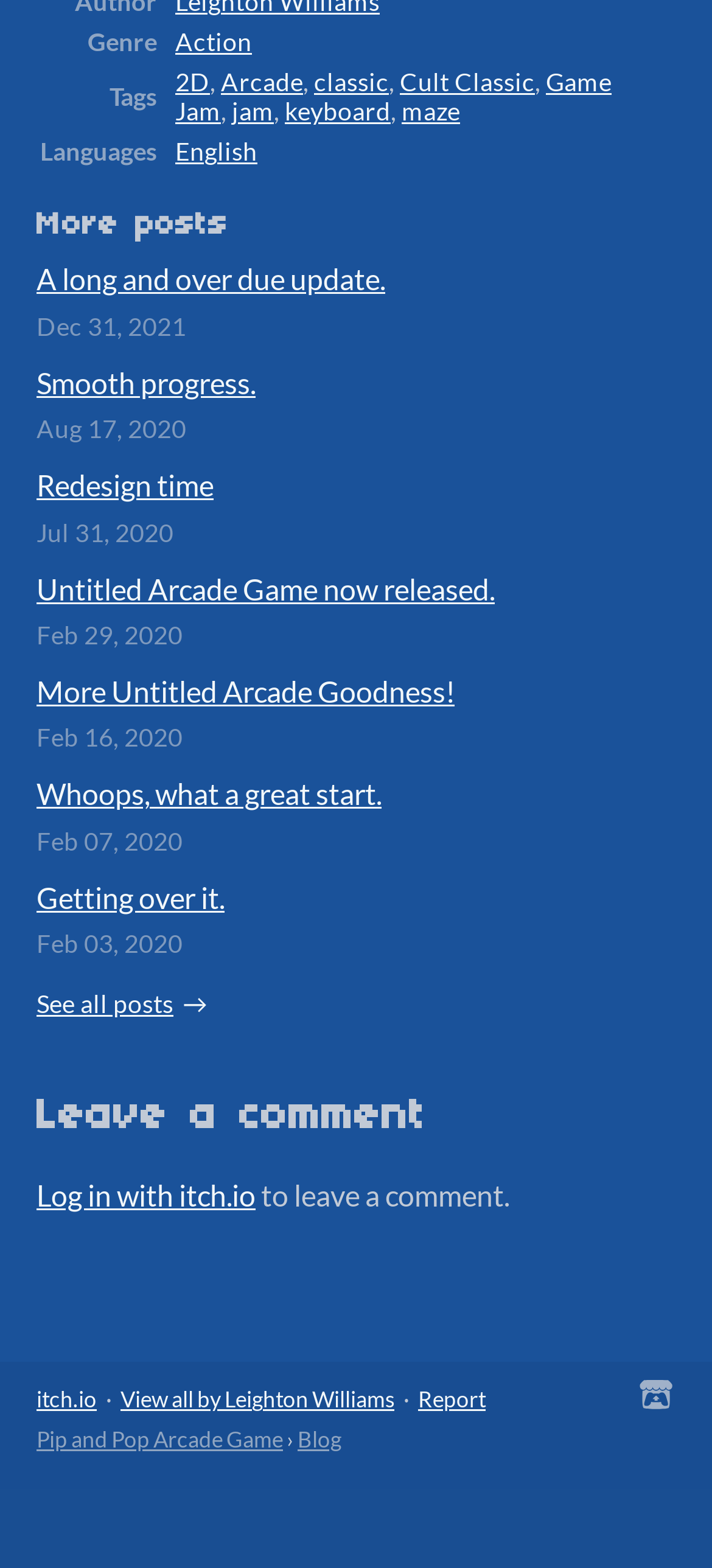Please specify the bounding box coordinates in the format (top-left x, top-left y, bottom-right x, bottom-right y), with all values as floating point numbers between 0 and 1. Identify the bounding box of the UI element described by: keyboard

[0.4, 0.062, 0.549, 0.081]